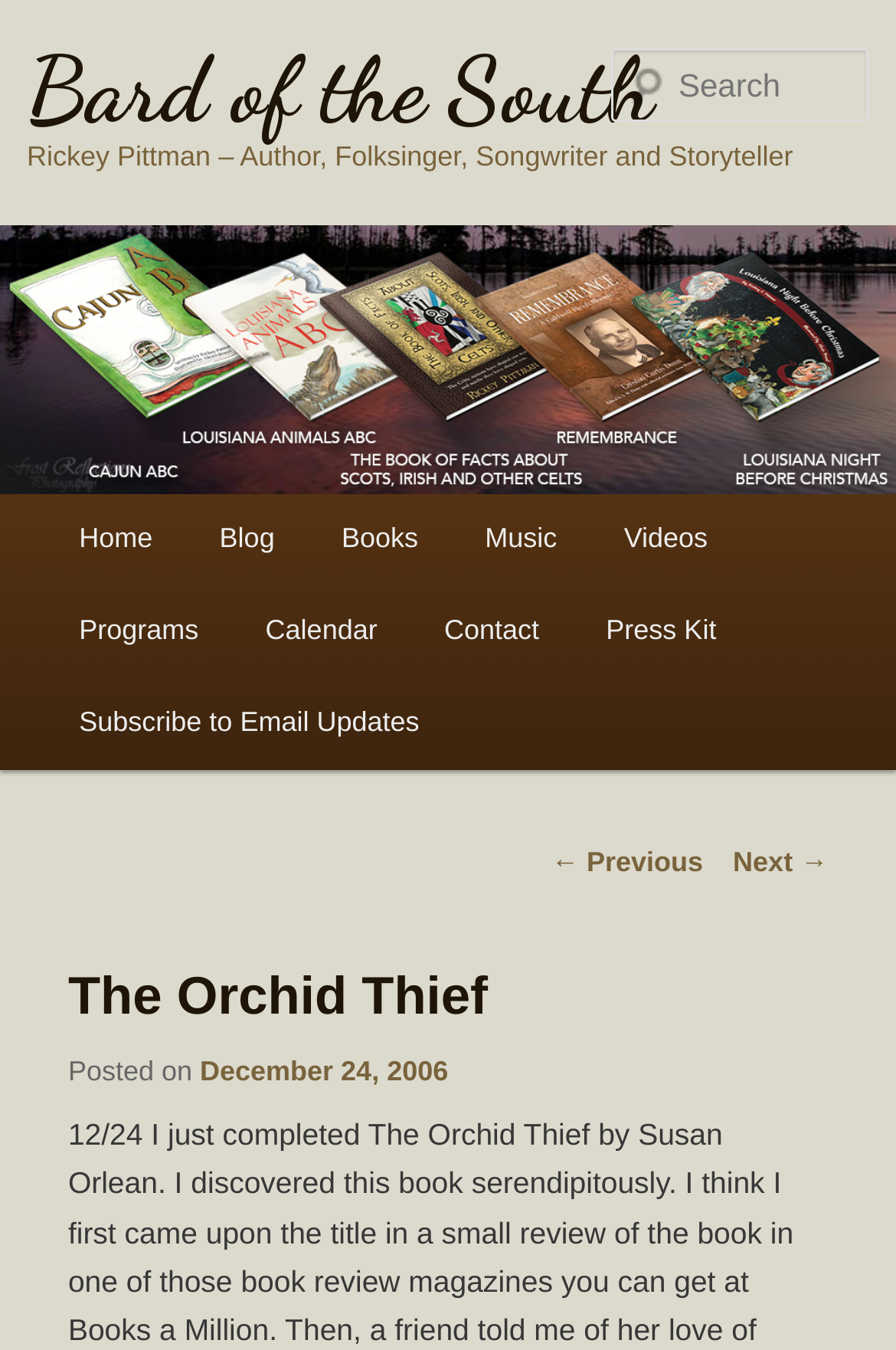Bounding box coordinates are specified in the format (top-left x, top-left y, bottom-right x, bottom-right y). All values are floating point numbers bounded between 0 and 1. Please provide the bounding box coordinate of the region this sentence describes: Videos

[0.659, 0.365, 0.827, 0.433]